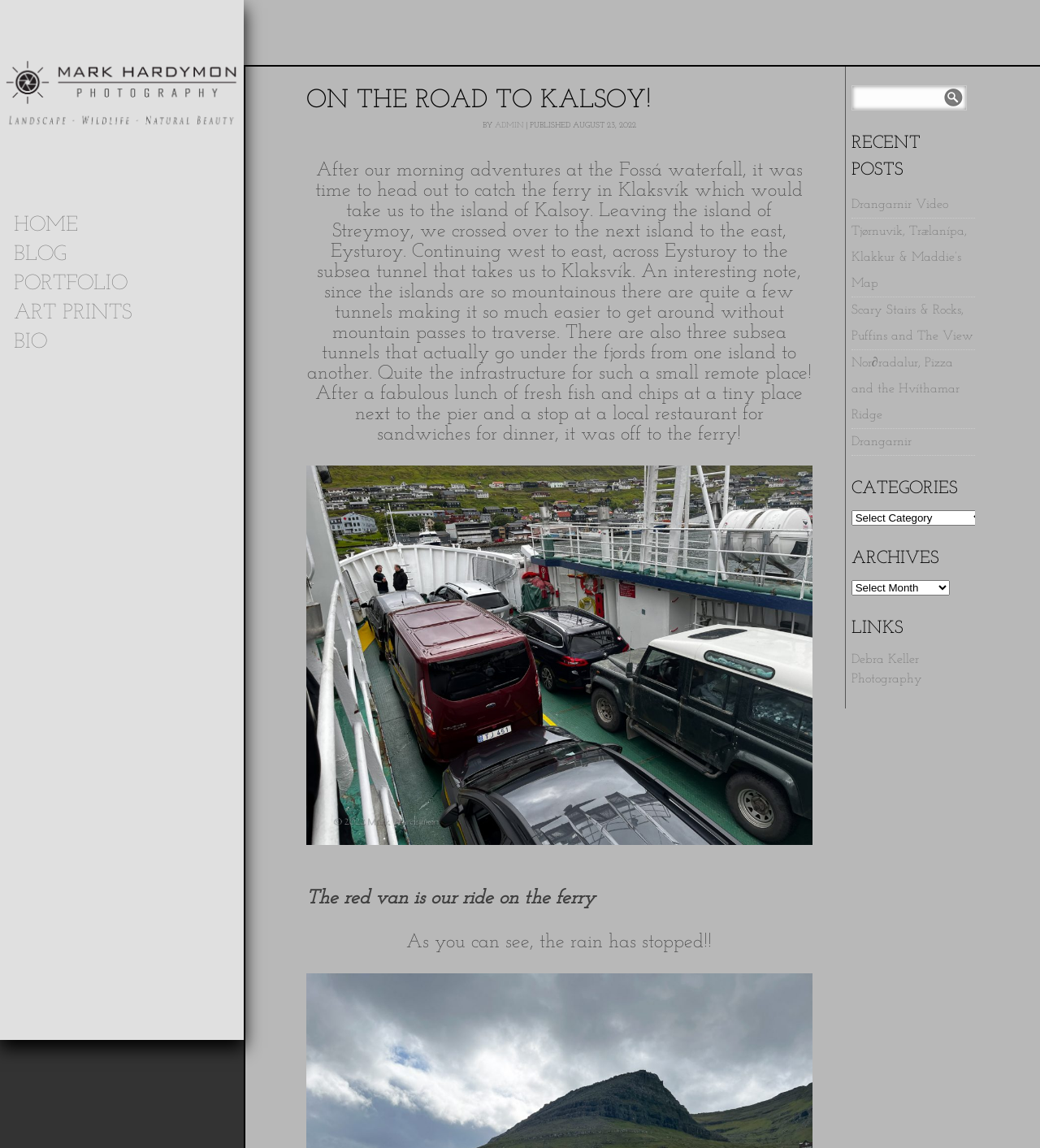Identify the bounding box coordinates of the section that should be clicked to achieve the task described: "Visit the 'Debra Keller Photography' link".

[0.818, 0.569, 0.886, 0.597]